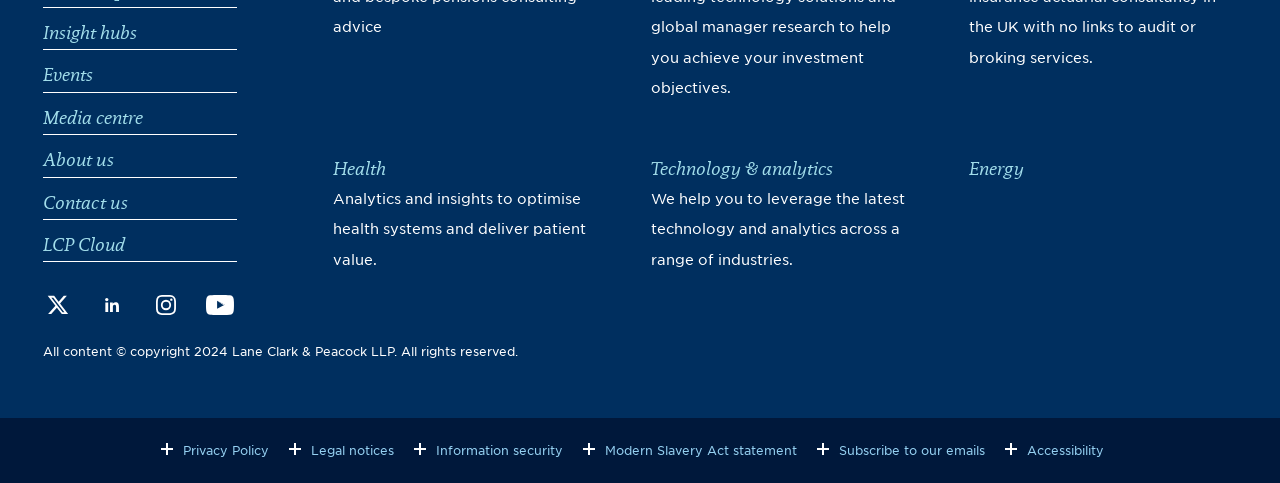Could you find the bounding box coordinates of the clickable area to complete this instruction: "Read Privacy Policy"?

[0.126, 0.916, 0.21, 0.947]